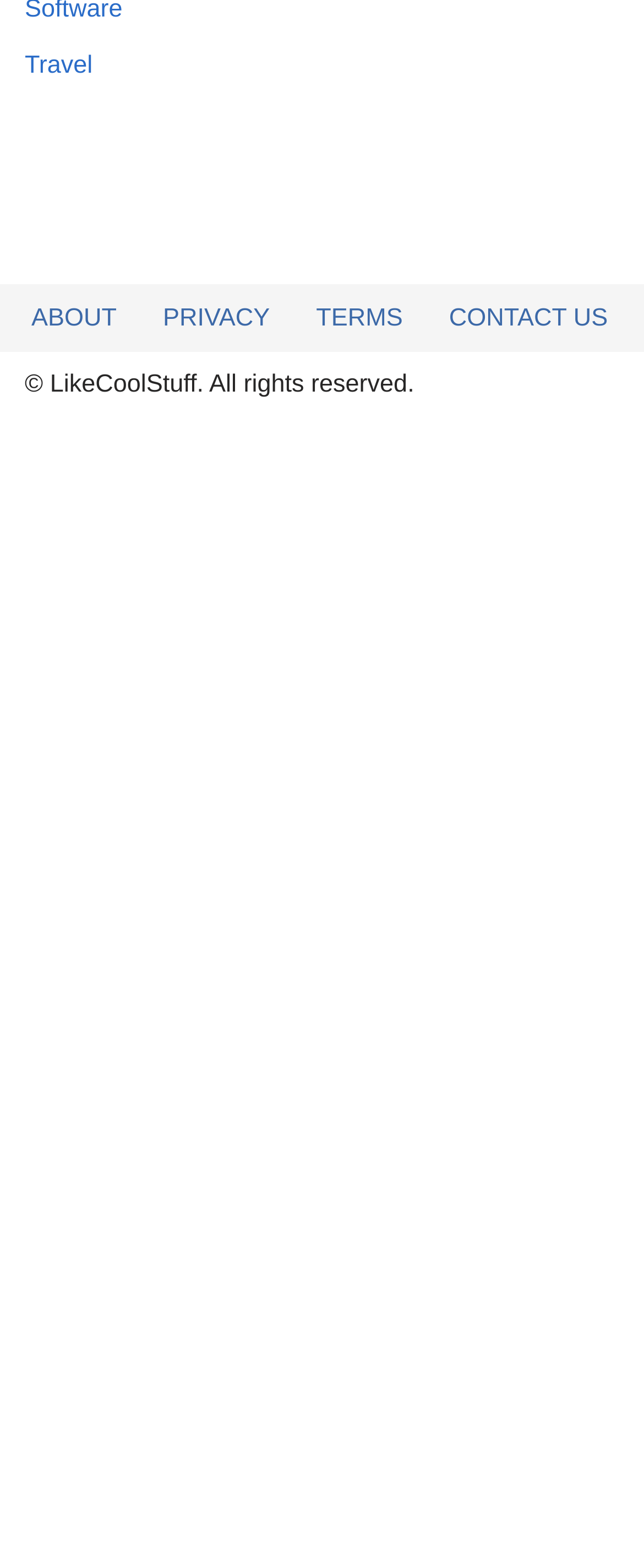What is the name of the company that owns the copyright?
Based on the screenshot, respond with a single word or phrase.

LikeCoolStuff